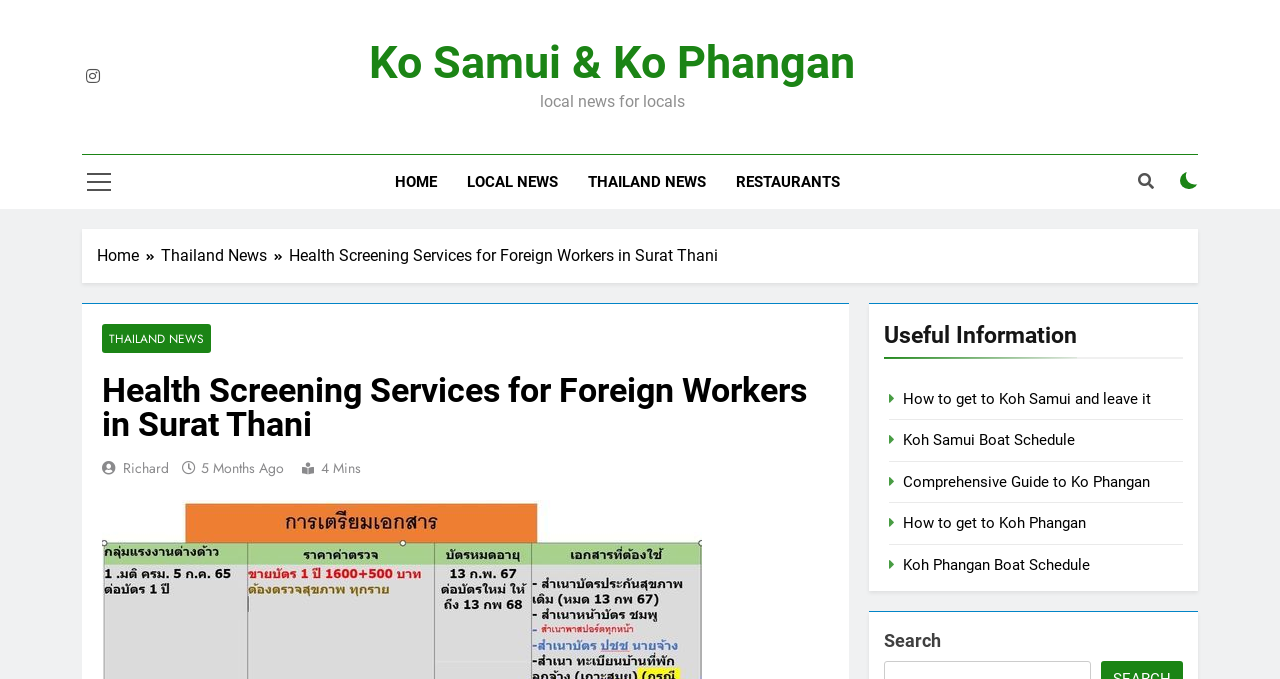Find the UI element described as: "Home" and predict its bounding box coordinates. Ensure the coordinates are four float numbers between 0 and 1, [left, top, right, bottom].

[0.297, 0.228, 0.353, 0.308]